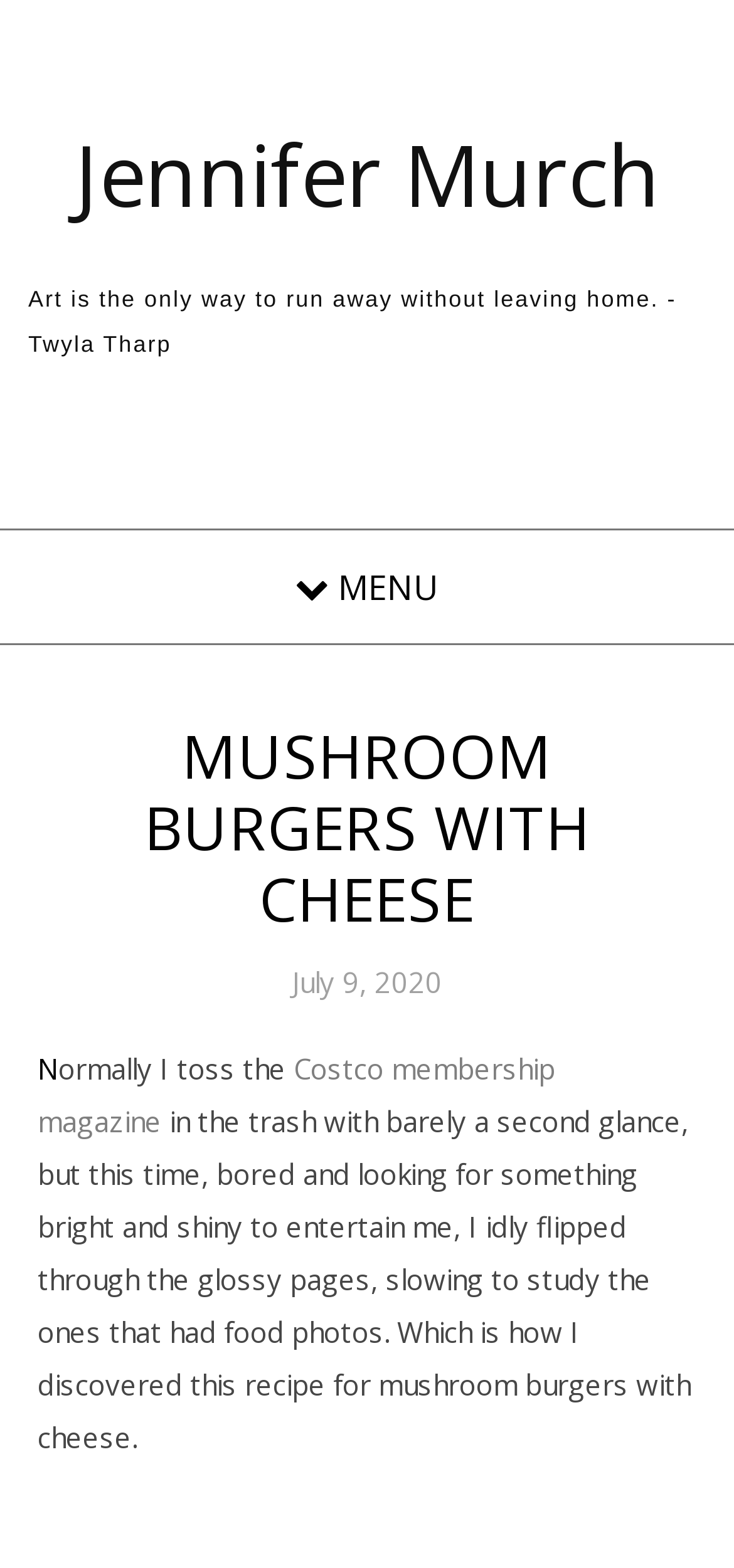From the element description Costco membership magazine, predict the bounding box coordinates of the UI element. The coordinates must be specified in the format (top-left x, top-left y, bottom-right x, bottom-right y) and should be within the 0 to 1 range.

[0.051, 0.67, 0.756, 0.727]